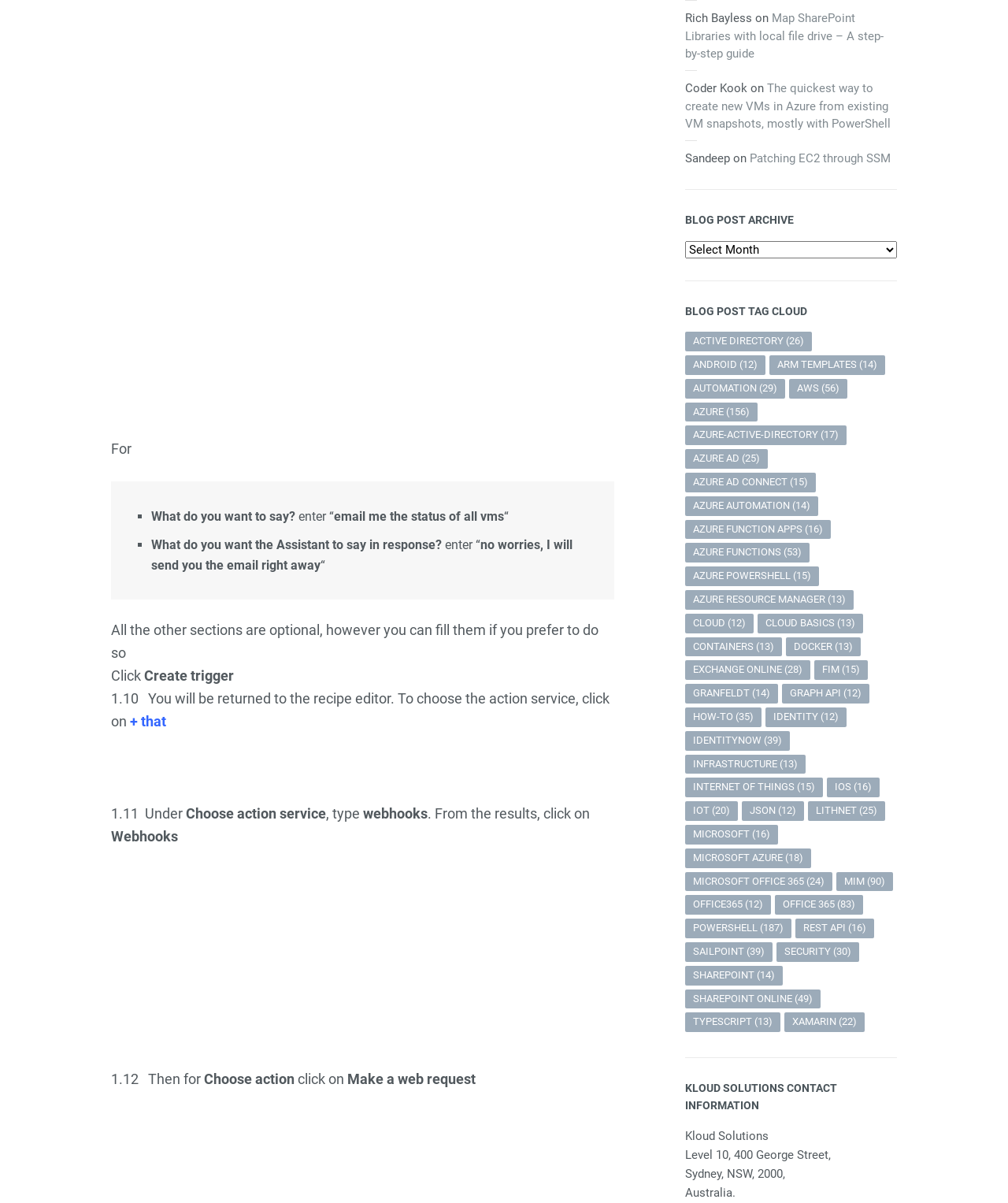What is the purpose of the 'Blog Post Archive' section?
Look at the image and construct a detailed response to the question.

The webpage has a section titled 'Blog Post Archive' which suggests that its purpose is to archive blog posts, allowing users to access and view older posts.